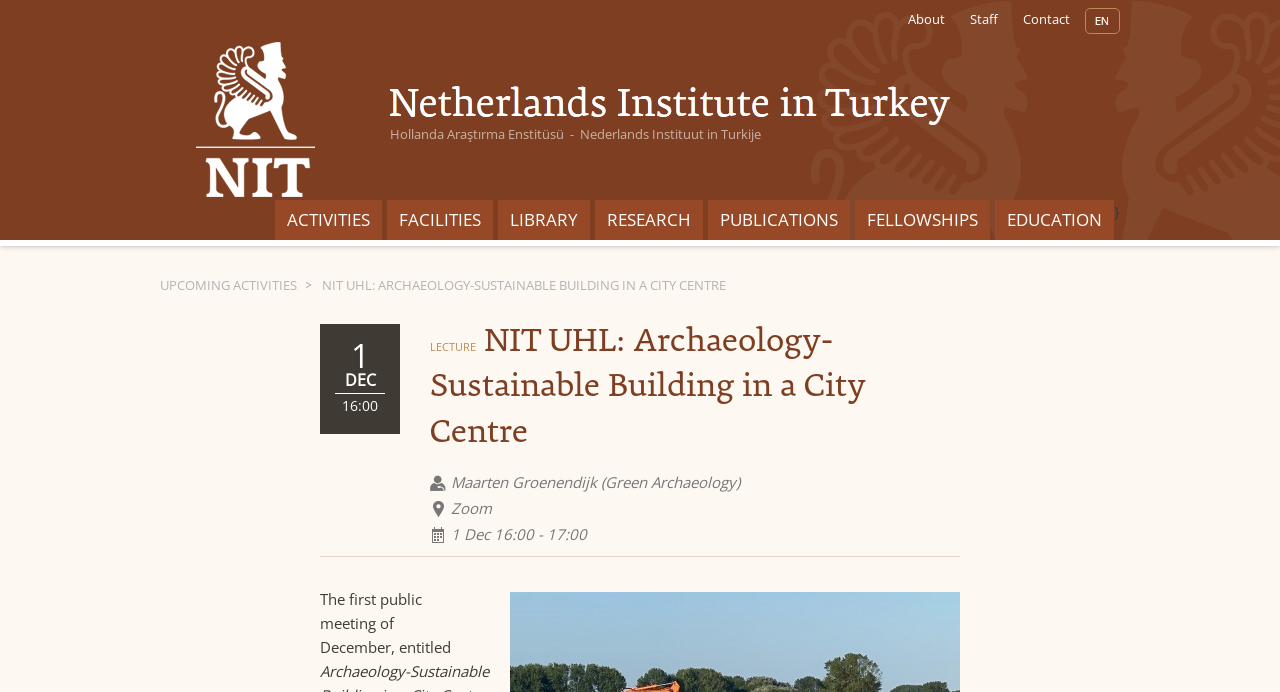Bounding box coordinates are specified in the format (top-left x, top-left y, bottom-right x, bottom-right y). All values are floating point numbers bounded between 0 and 1. Please provide the bounding box coordinate of the region this sentence describes: parent_node: EN

[0.125, 0.0, 0.273, 0.355]